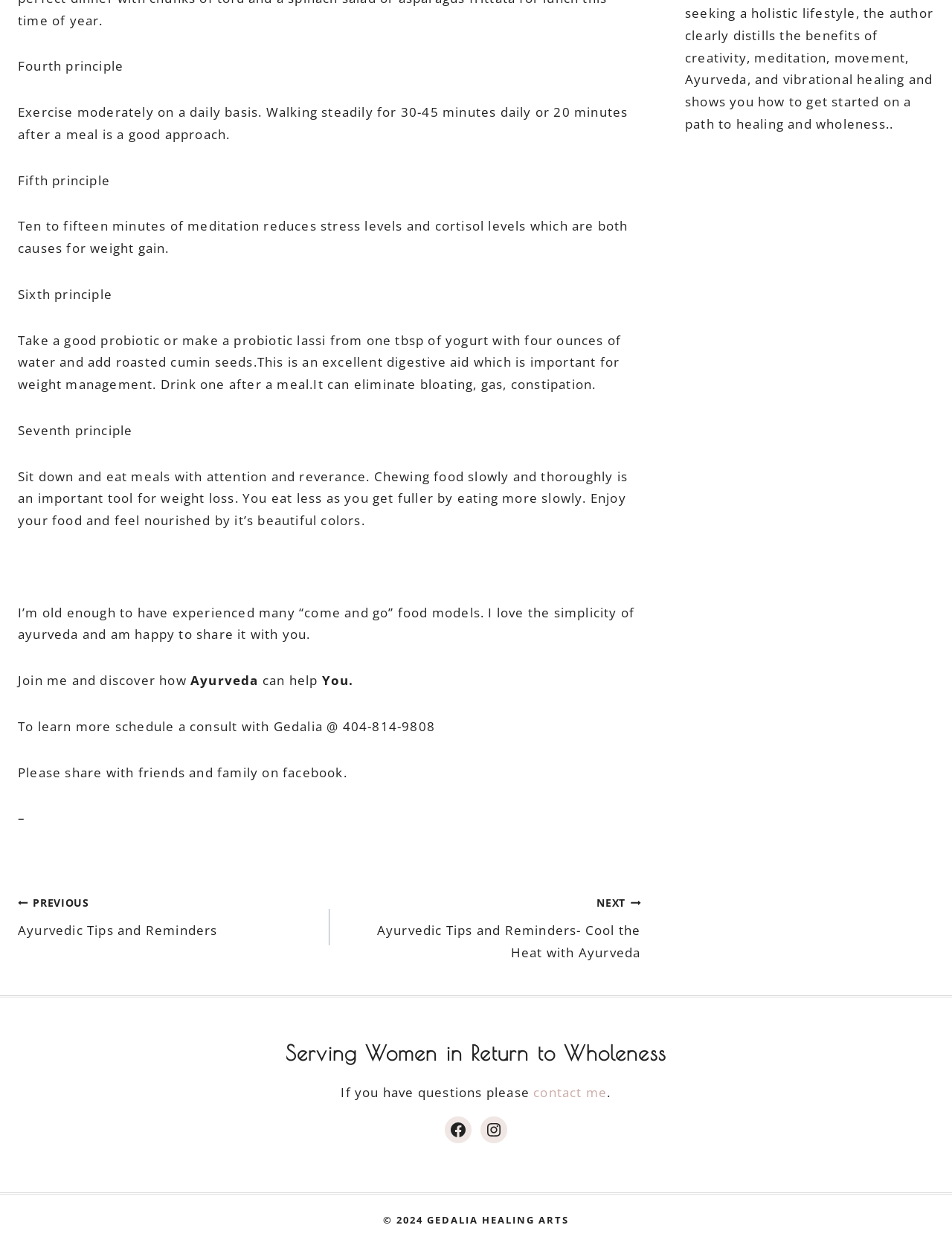How can one learn more about Ayurveda?
Using the details from the image, give an elaborate explanation to answer the question.

The webpage provides a contact information, 'To learn more schedule a consult with Gedalia @ 404-814-9808', which suggests that one can learn more about Ayurveda by scheduling a consultation with Gedalia.